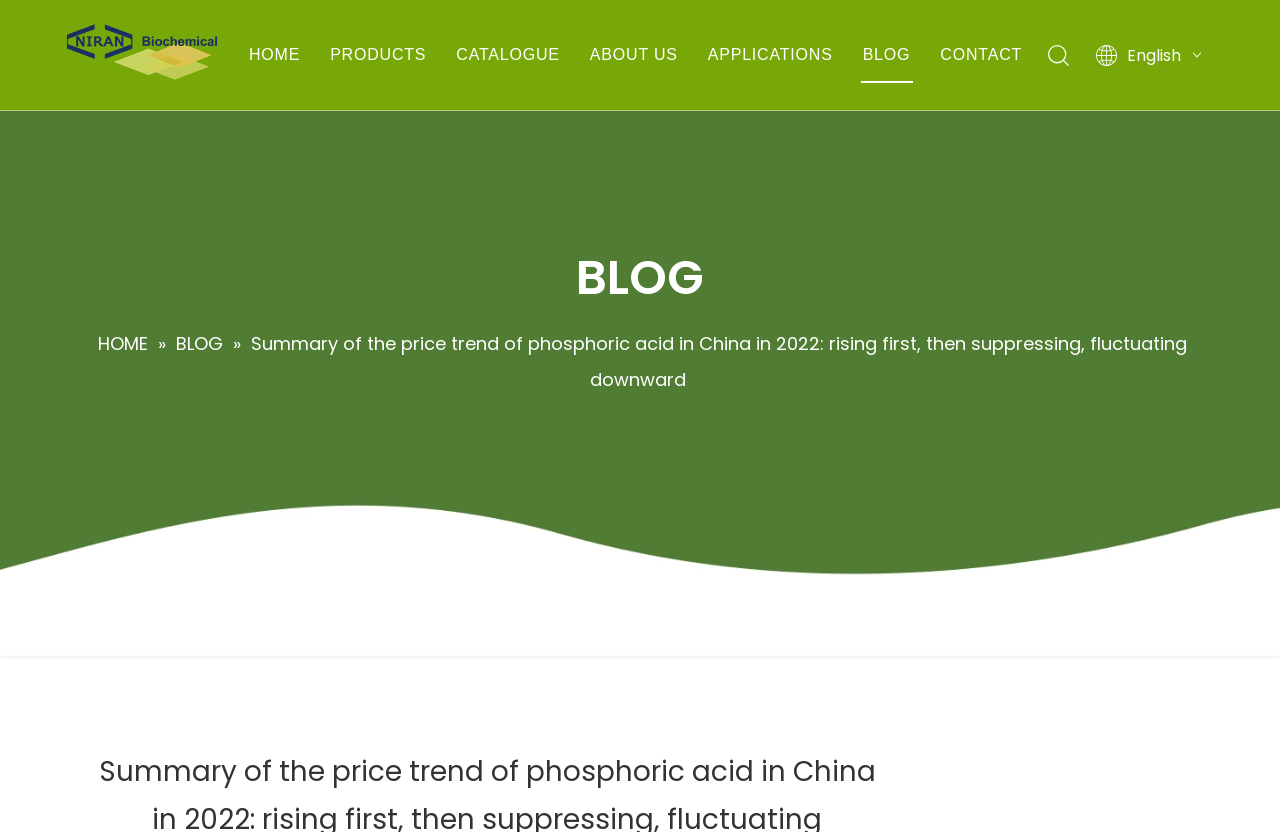Could you determine the bounding box coordinates of the clickable element to complete the instruction: "go to home page"? Provide the coordinates as four float numbers between 0 and 1, i.e., [left, top, right, bottom].

[0.194, 0.055, 0.234, 0.076]